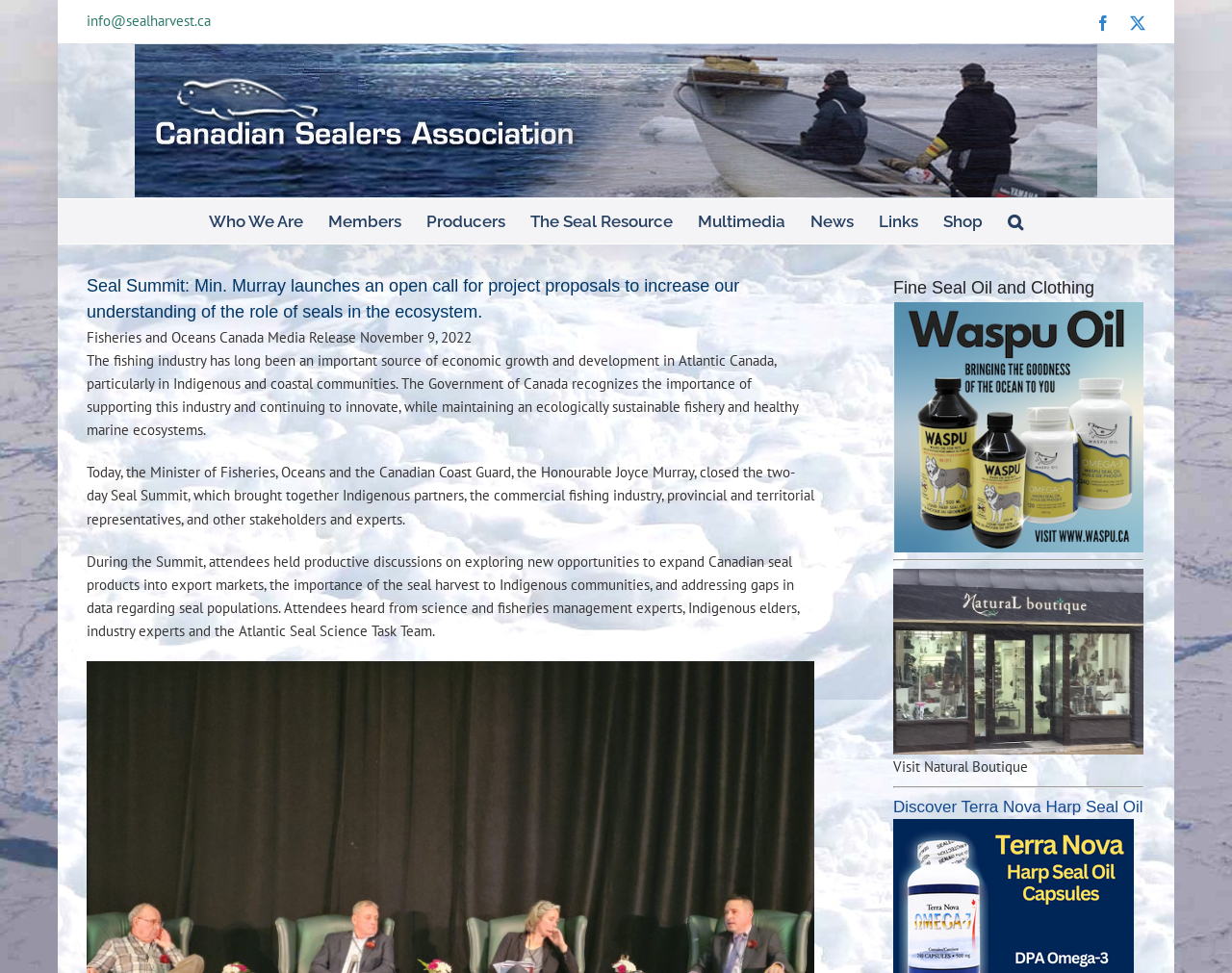Please find and generate the text of the main heading on the webpage.

Seal Summit: Min. Murray launches an open call for project proposals to increase our understanding of the role of seals in the ecosystem.